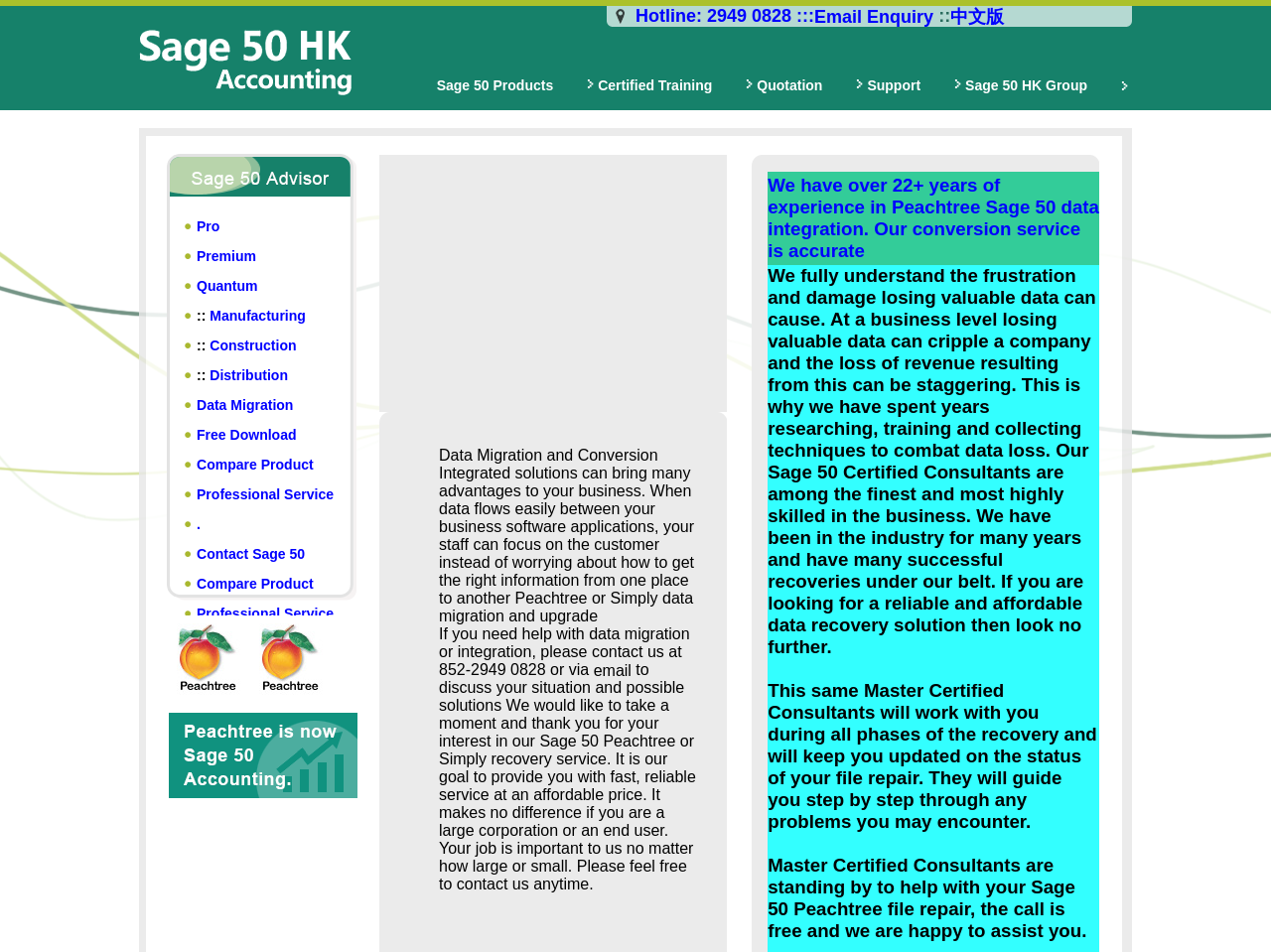Locate the bounding box for the described UI element: "Certified Training". Ensure the coordinates are four float numbers between 0 and 1, formatted as [left, top, right, bottom].

[0.459, 0.081, 0.56, 0.098]